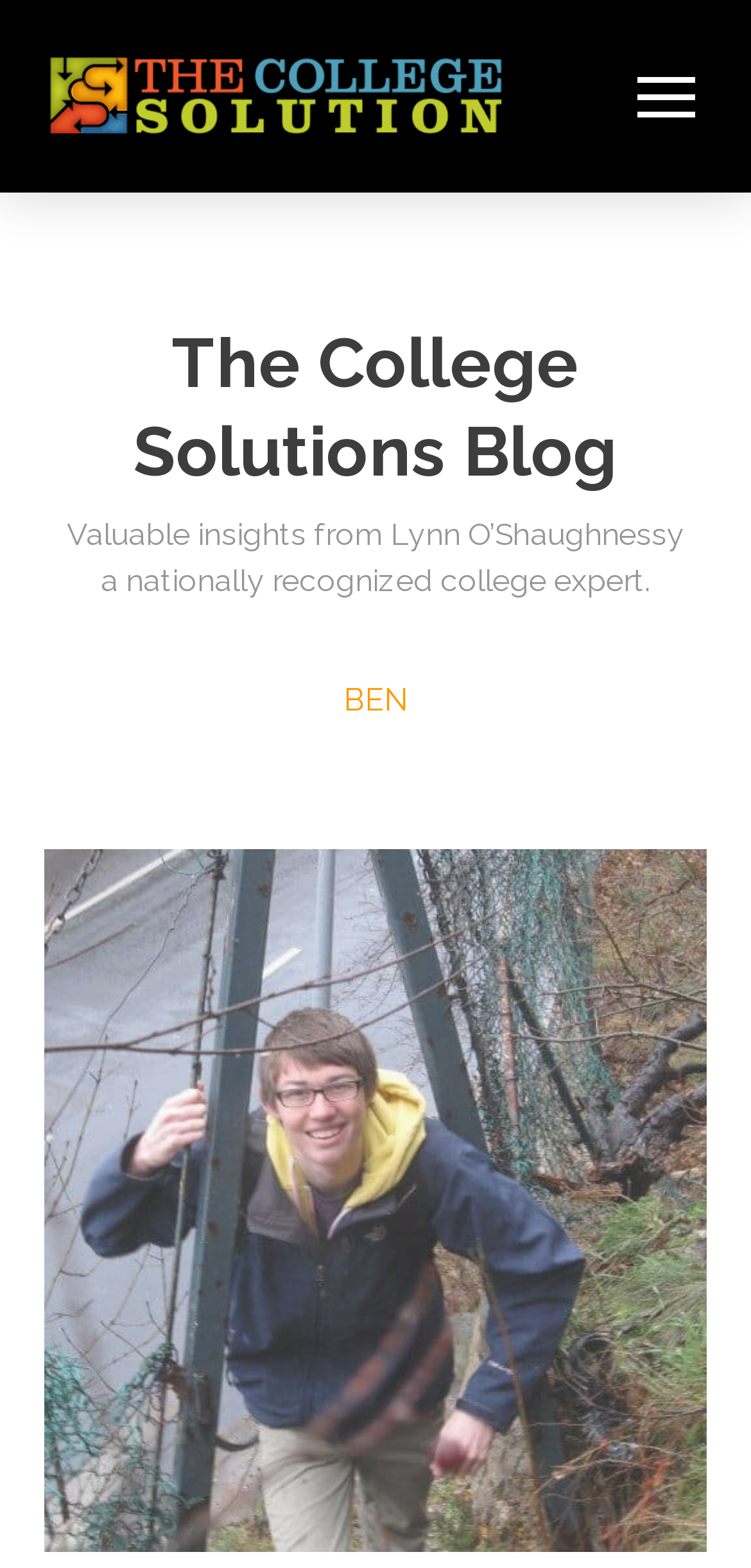What is the topic of the featured image?
Based on the image content, provide your answer in one word or a short phrase.

6 Ways to Get the Most Out of College